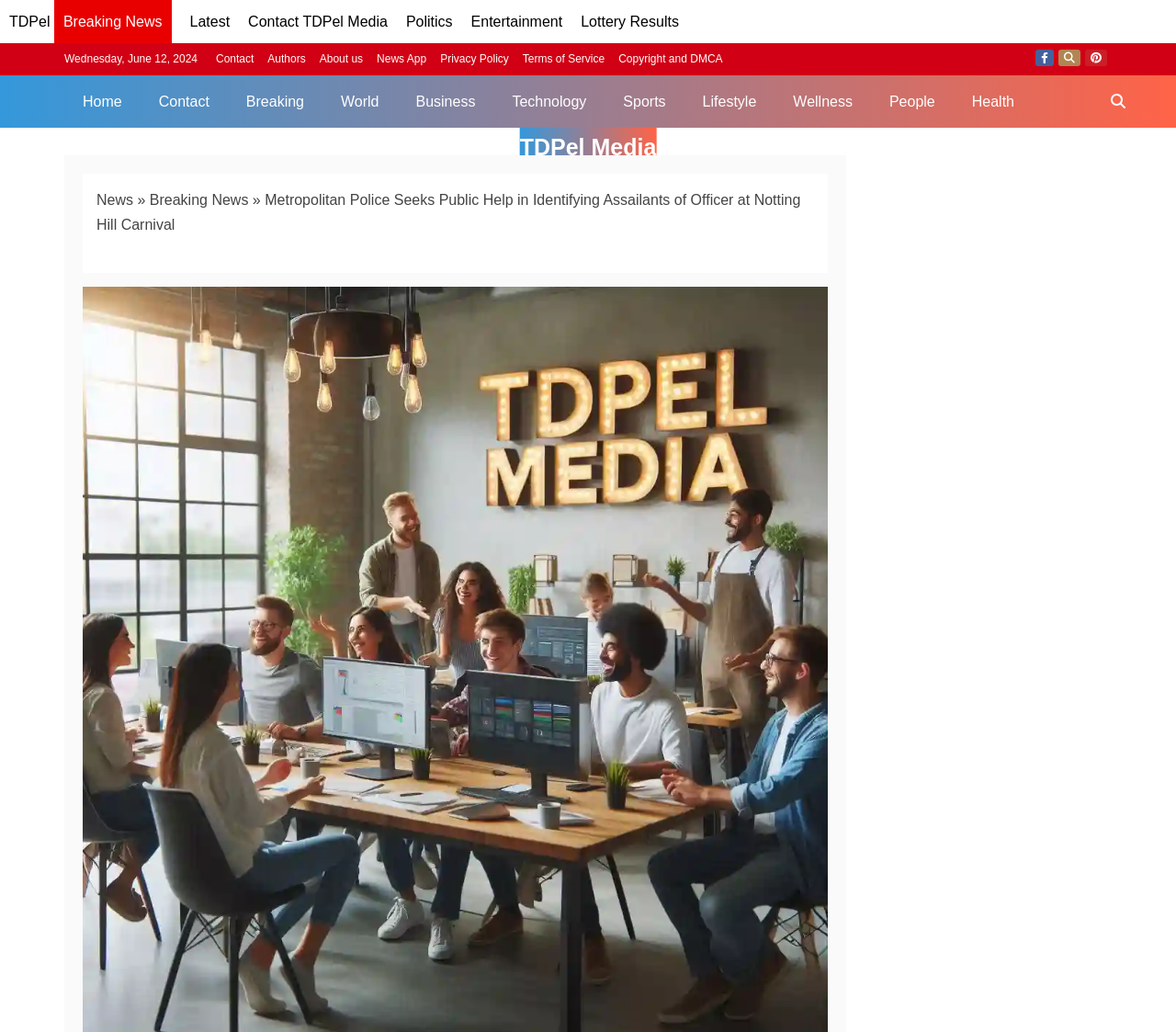Give an extensive and precise description of the webpage.

The webpage appears to be a news article page from TDPel Media. At the top, there is a navigation bar with several links, including "TDPel", "Latest", "Contact TDPel Media", "Politics", "Entertainment", and "Lottery Results". Below this navigation bar, there is a date display showing "Wednesday, June 12, 2024".

On the same level as the date display, there are more links, including "Contact", "Authors", "About us", "News App", "Privacy Policy", "Terms of Service", and "Copyright and DMCA". Further to the right, there are social media links for Facebook, Twitter, and Pinterest.

Below these links, there is a second navigation bar with links to various news categories, including "Home", "Contact", "Breaking", "World", "Business", "Technology", "Sports", "Lifestyle", "Wellness", "People", and "Health". At the far right of this navigation bar, there is a search link labeled "Search TDPel Media".

The main content of the page is a news article with the title "Metropolitan Police Seeks Public Help in Identifying Assailants of Officer at Notting Hill Carnival". The article is preceded by a breadcrumb navigation showing the path "News » Breaking News".